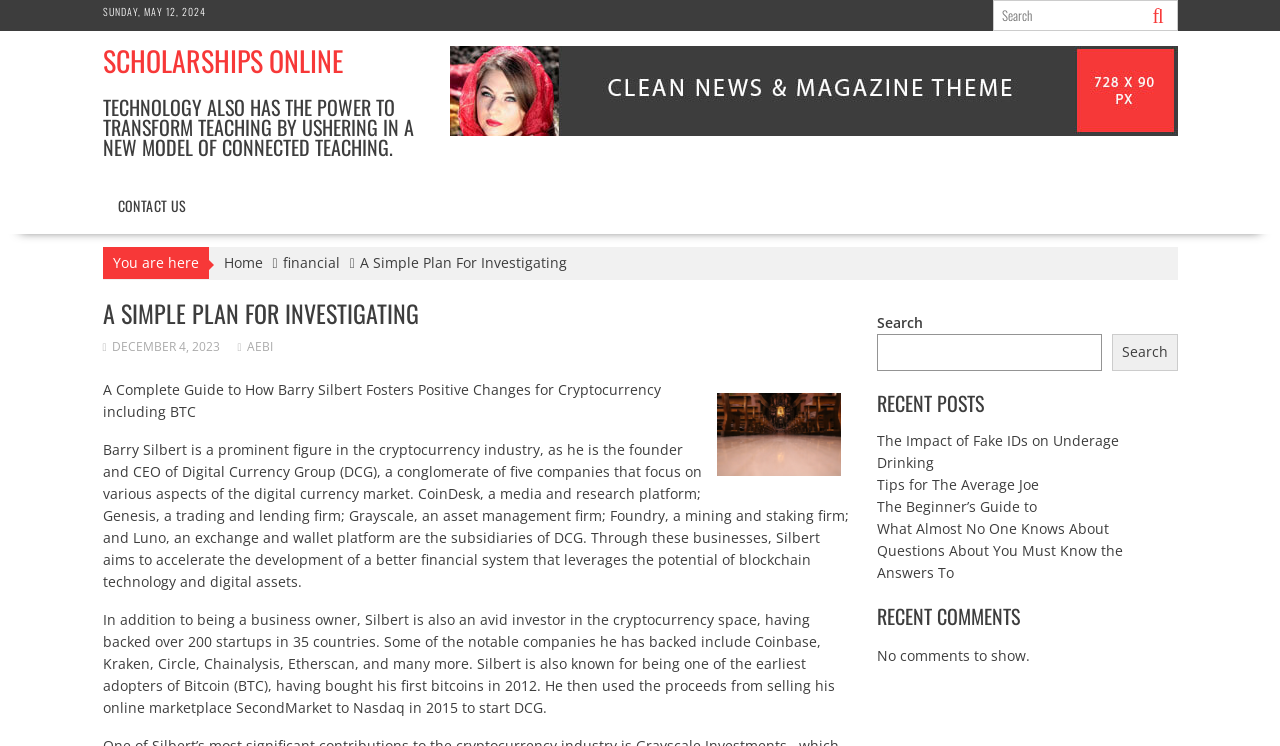Please identify the bounding box coordinates of where to click in order to follow the instruction: "Search in the search box".

[0.685, 0.447, 0.861, 0.497]